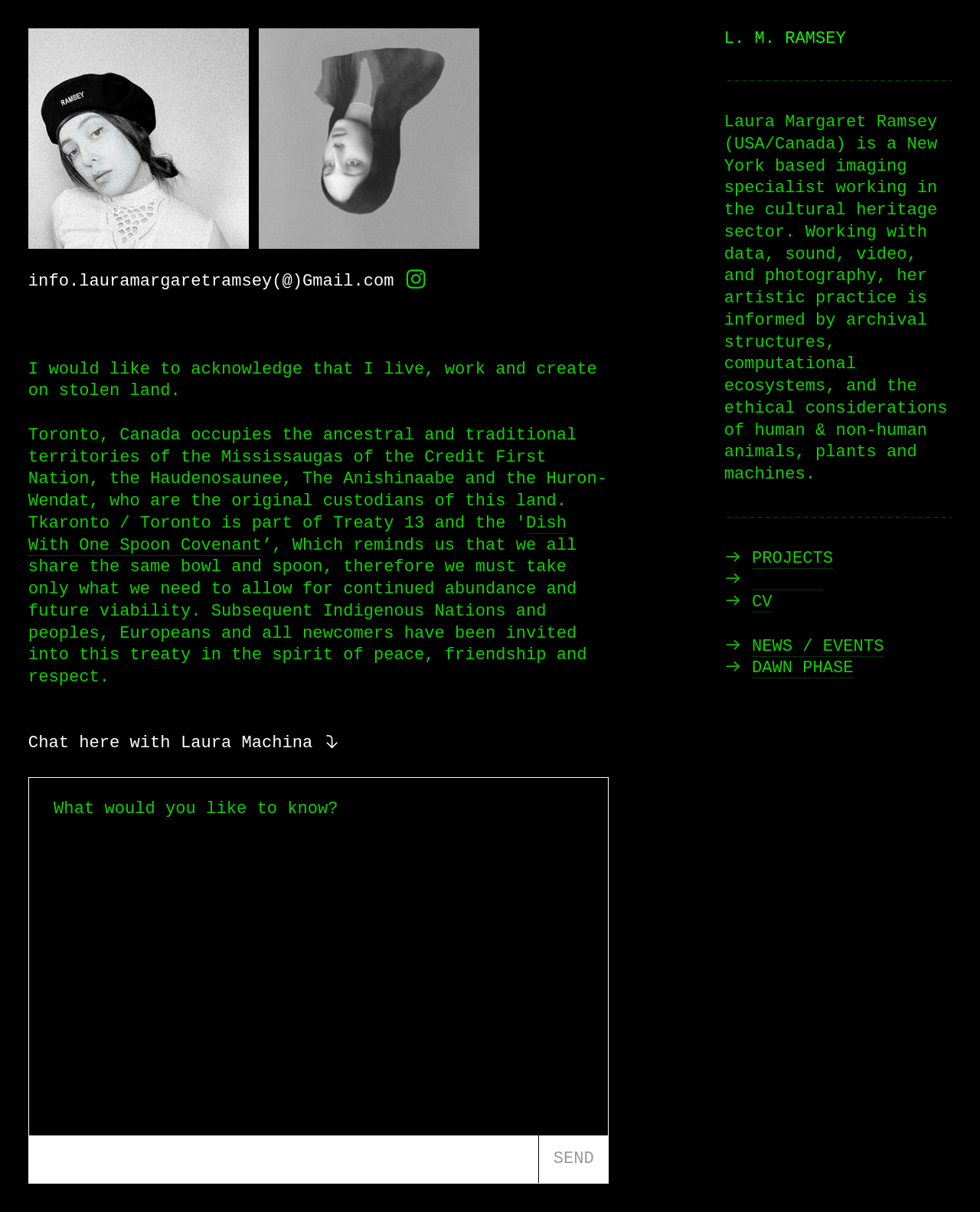Answer the question below using just one word or a short phrase: 
What is the function of the textbox at the bottom of the webpage?

Chat with Laura Machina